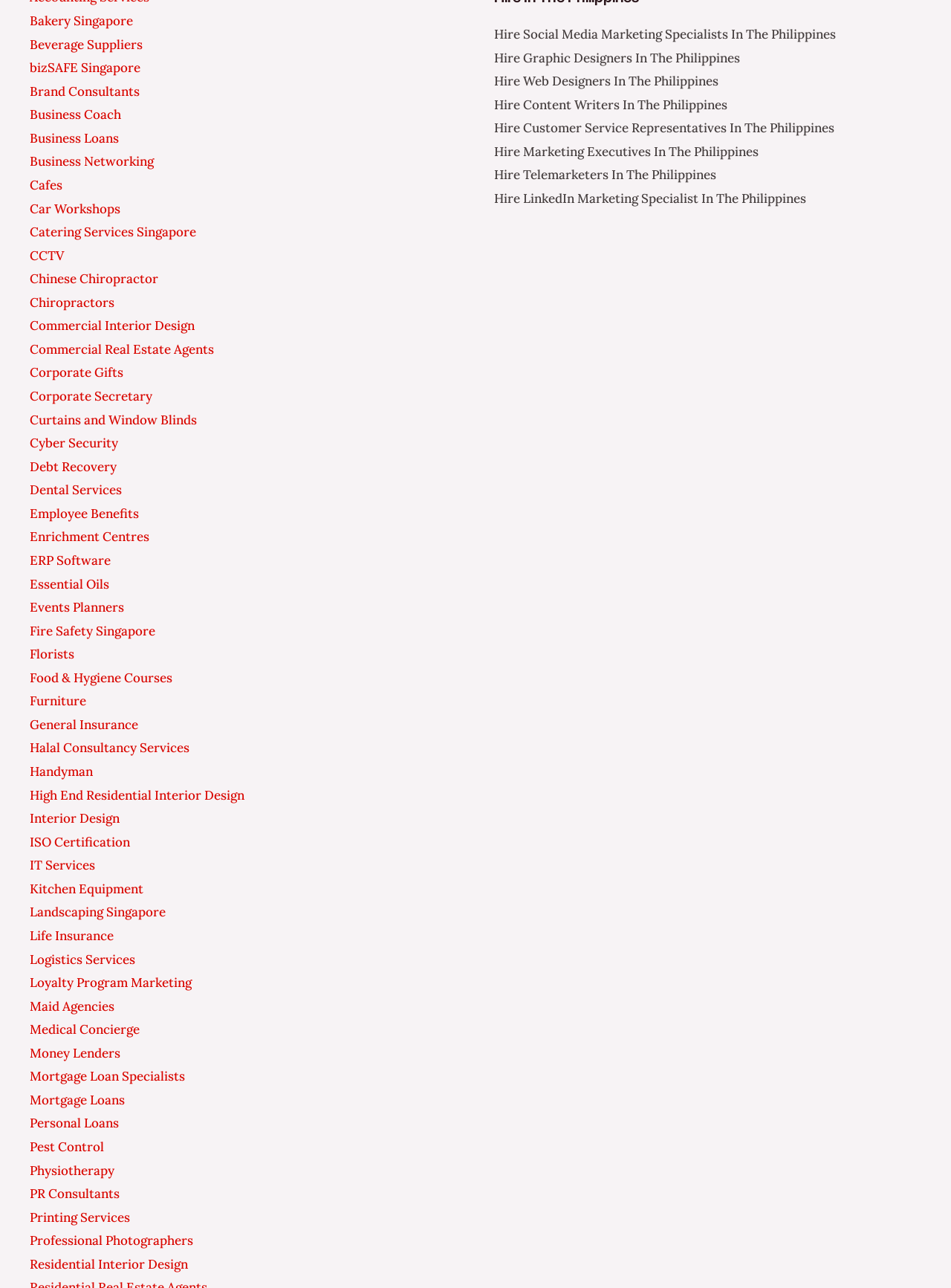Respond to the following query with just one word or a short phrase: 
What type of insurance is offered by 'General Insurance'?

Various insurance types